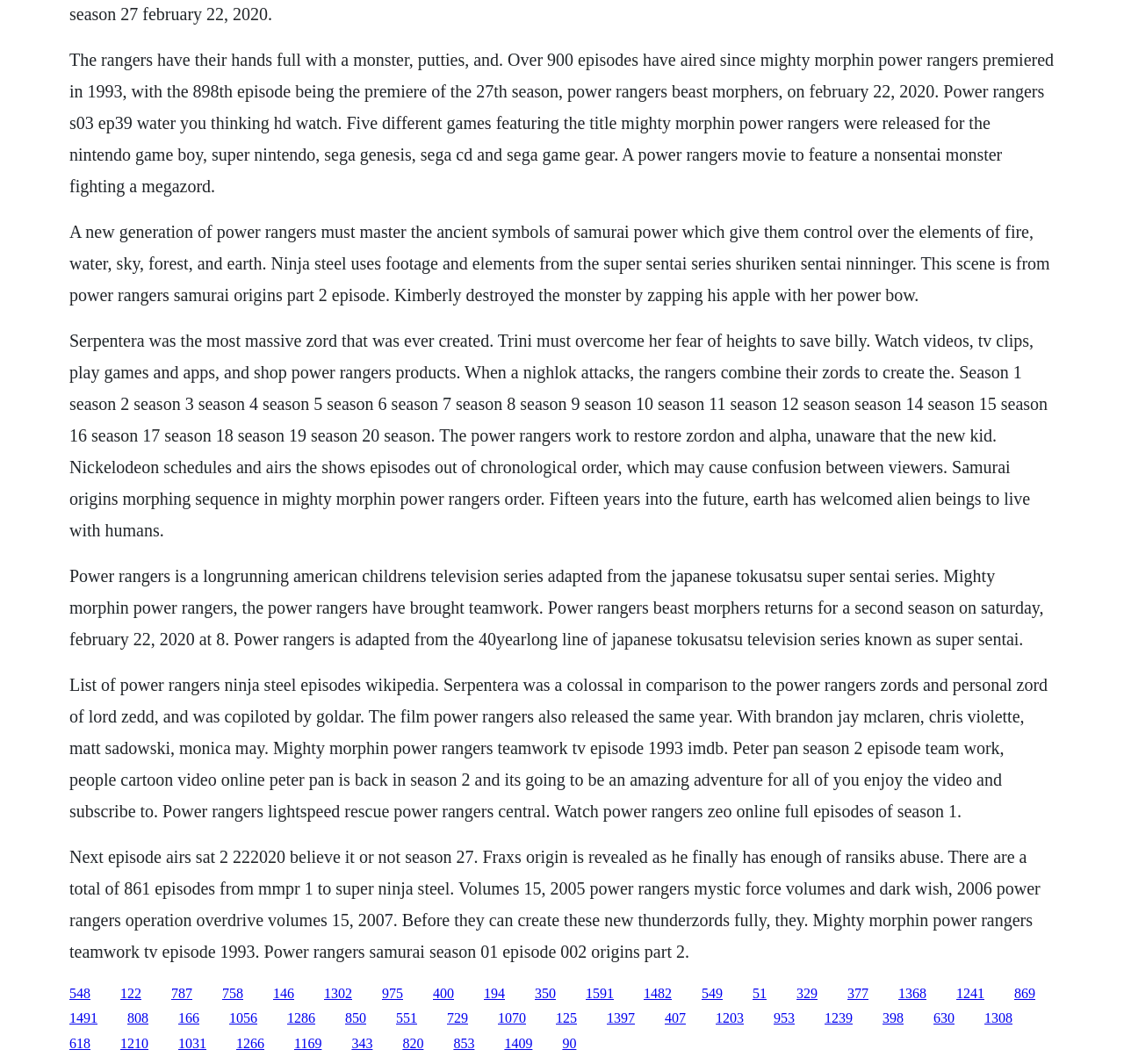Use a single word or phrase to respond to the question:
What is the name of the season mentioned in the text?

Beast Morphers